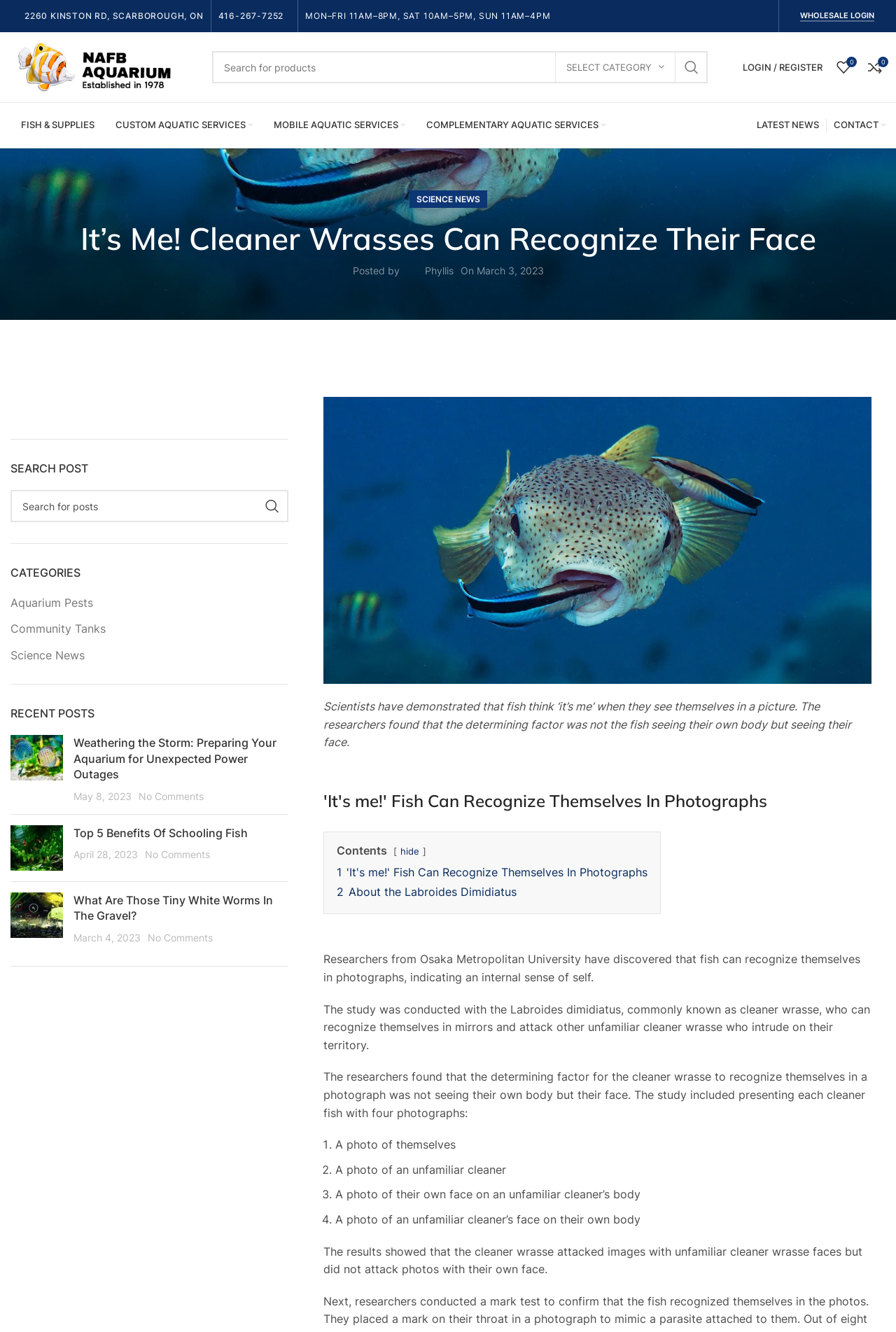What is the date of the main article?
Please provide a detailed and comprehensive answer to the question.

I found the date of the main article by looking at the section 'On March 3, 2023', which is likely the date when the article was posted.